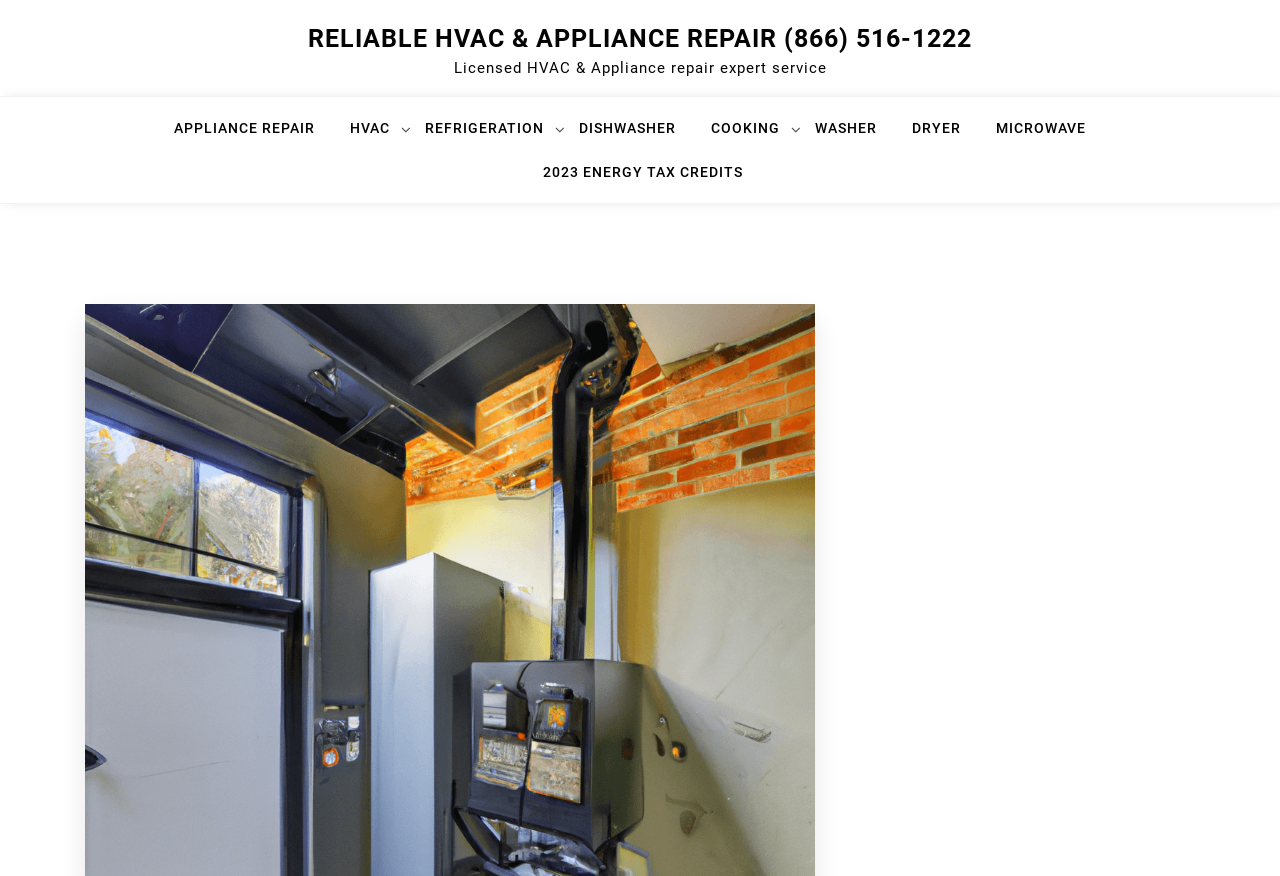Please find the main title text of this webpage.

HOW TO REPLACE YOUR TRANE FURNACE FILTER